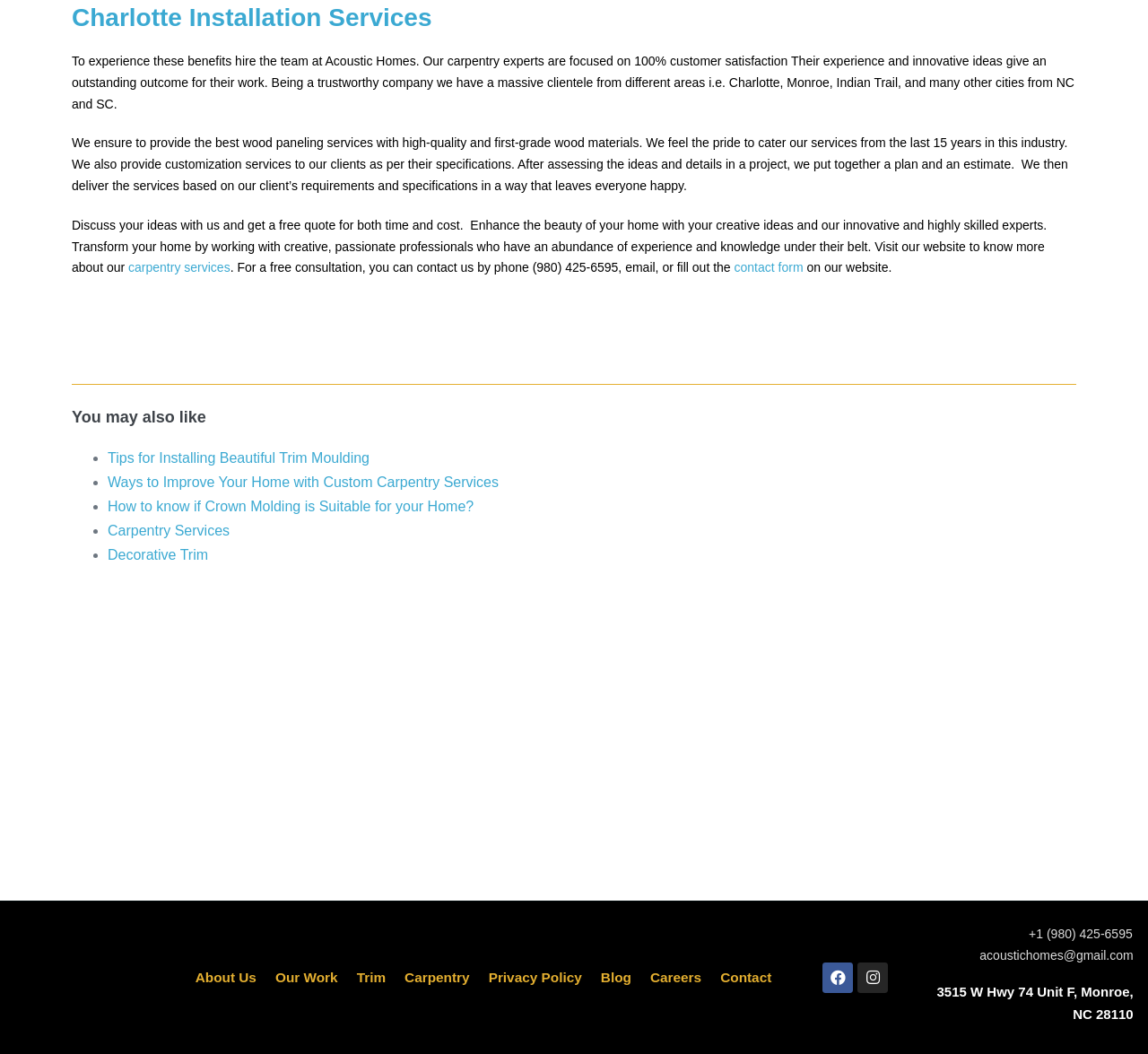Find the bounding box coordinates of the element you need to click on to perform this action: 'Click the 'Charlotte Installation Services' link'. The coordinates should be represented by four float values between 0 and 1, in the format [left, top, right, bottom].

[0.062, 0.004, 0.376, 0.03]